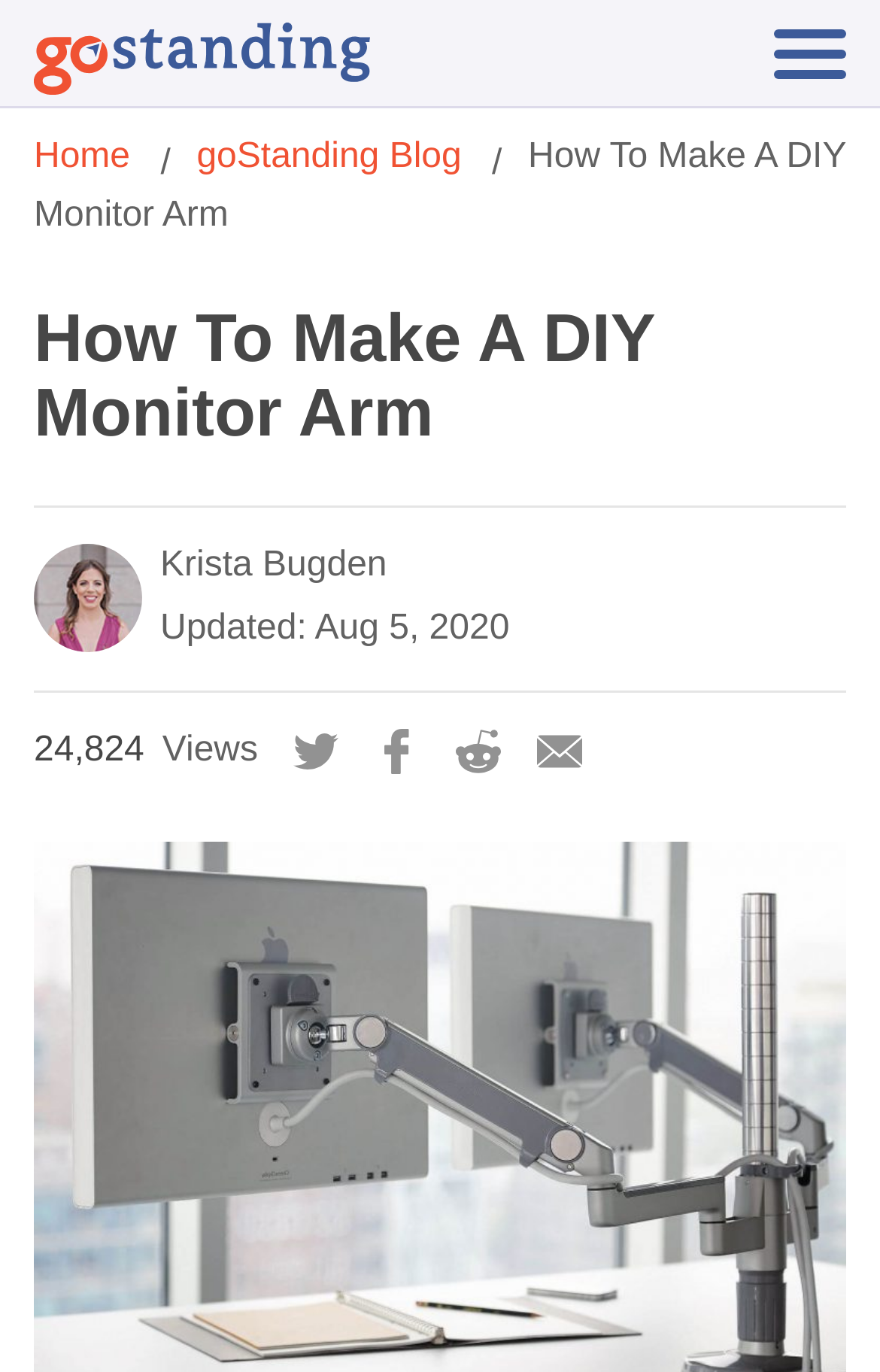Can you determine the main header of this webpage?

How To Make A DIY Monitor Arm